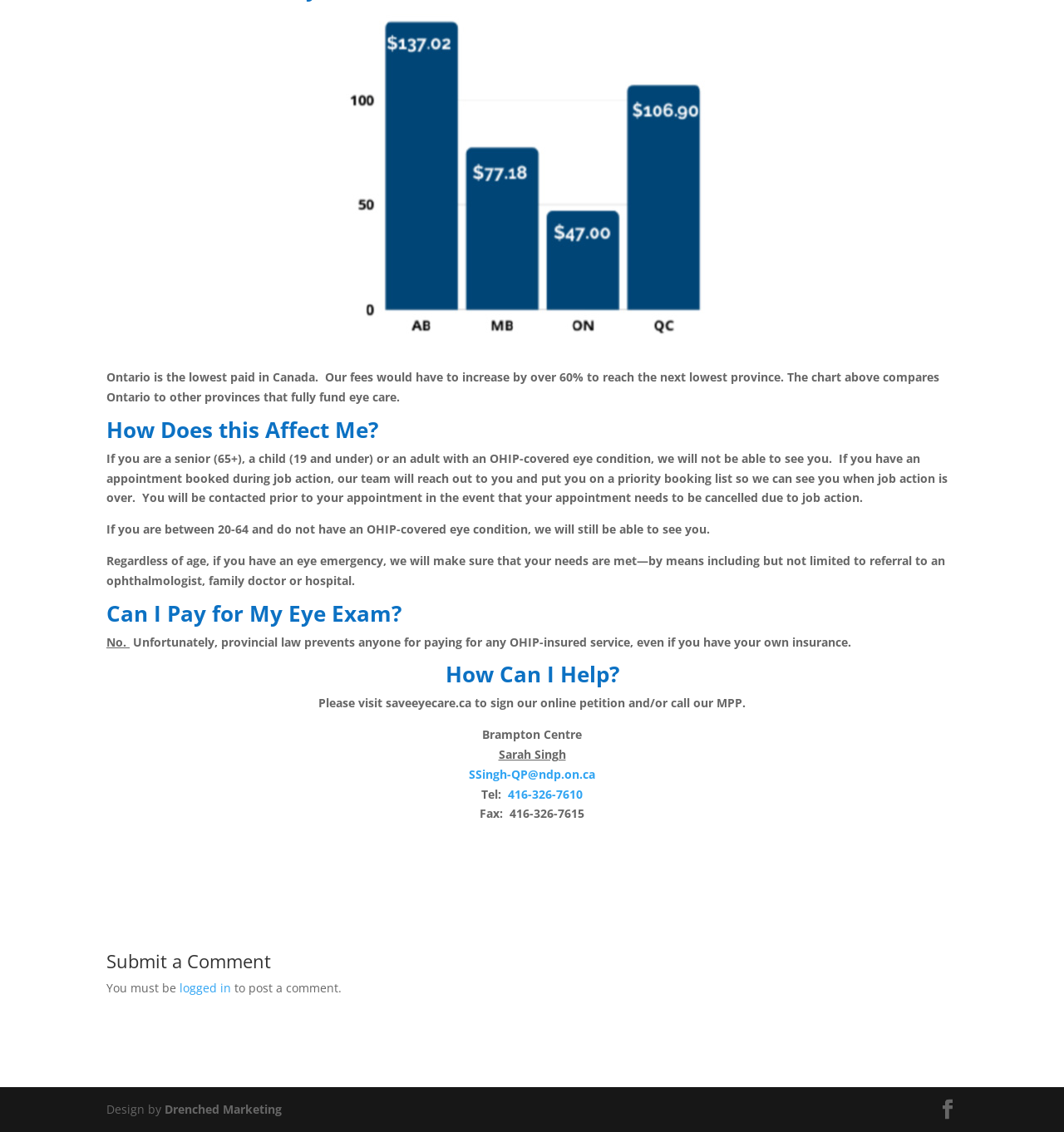Given the element description: "logged in", predict the bounding box coordinates of the UI element it refers to, using four float numbers between 0 and 1, i.e., [left, top, right, bottom].

[0.169, 0.865, 0.217, 0.879]